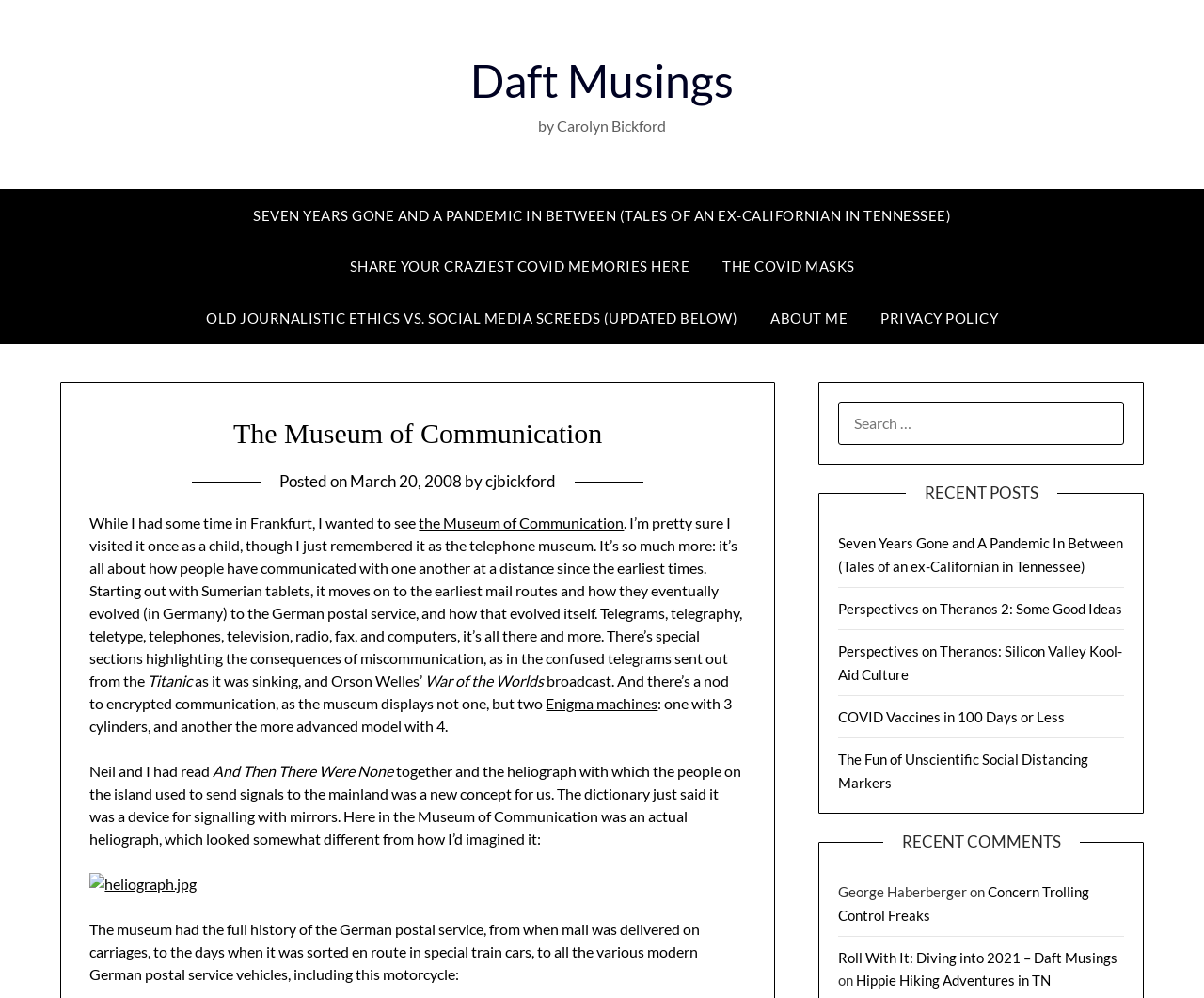Specify the bounding box coordinates of the region I need to click to perform the following instruction: "click the 'Daft Musings' link". The coordinates must be four float numbers in the range of 0 to 1, i.e., [left, top, right, bottom].

[0.391, 0.054, 0.609, 0.107]